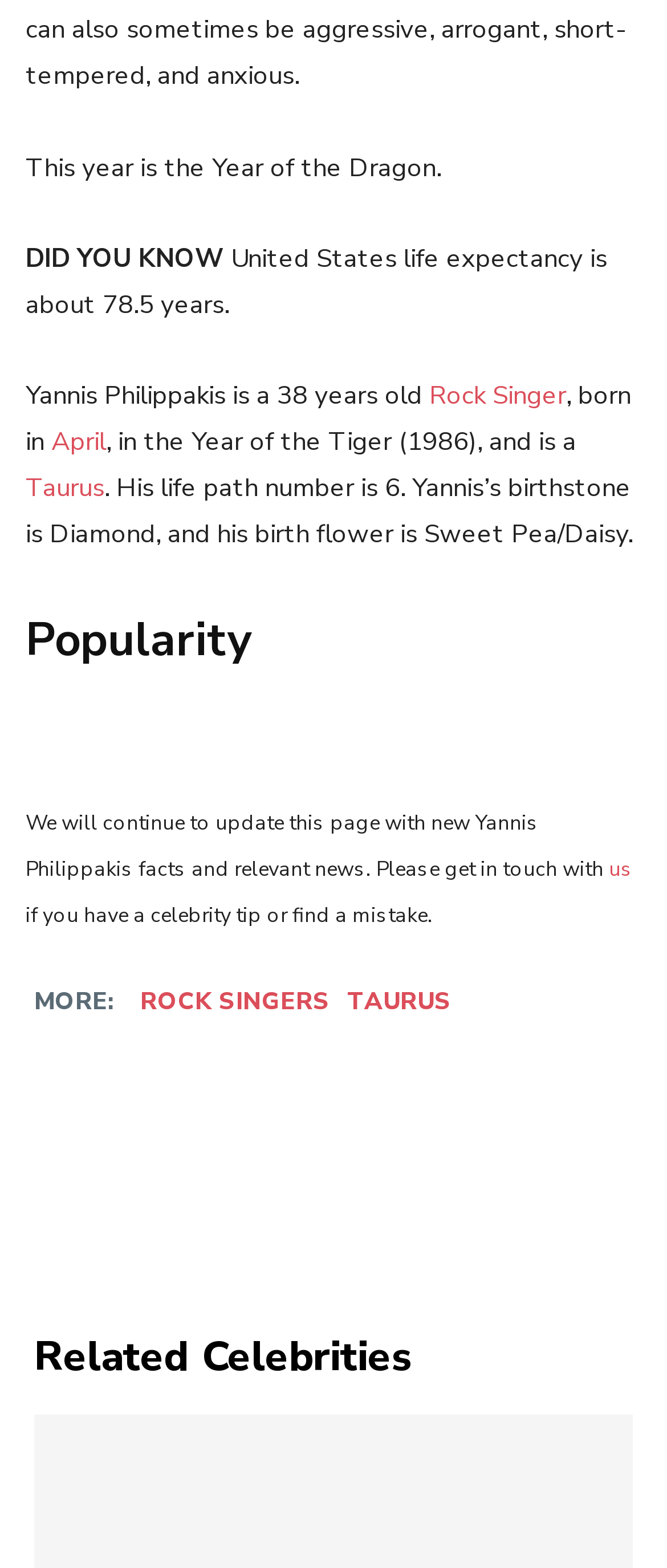Please identify the bounding box coordinates of the element's region that I should click in order to complete the following instruction: "Contact us". The bounding box coordinates consist of four float numbers between 0 and 1, i.e., [left, top, right, bottom].

None